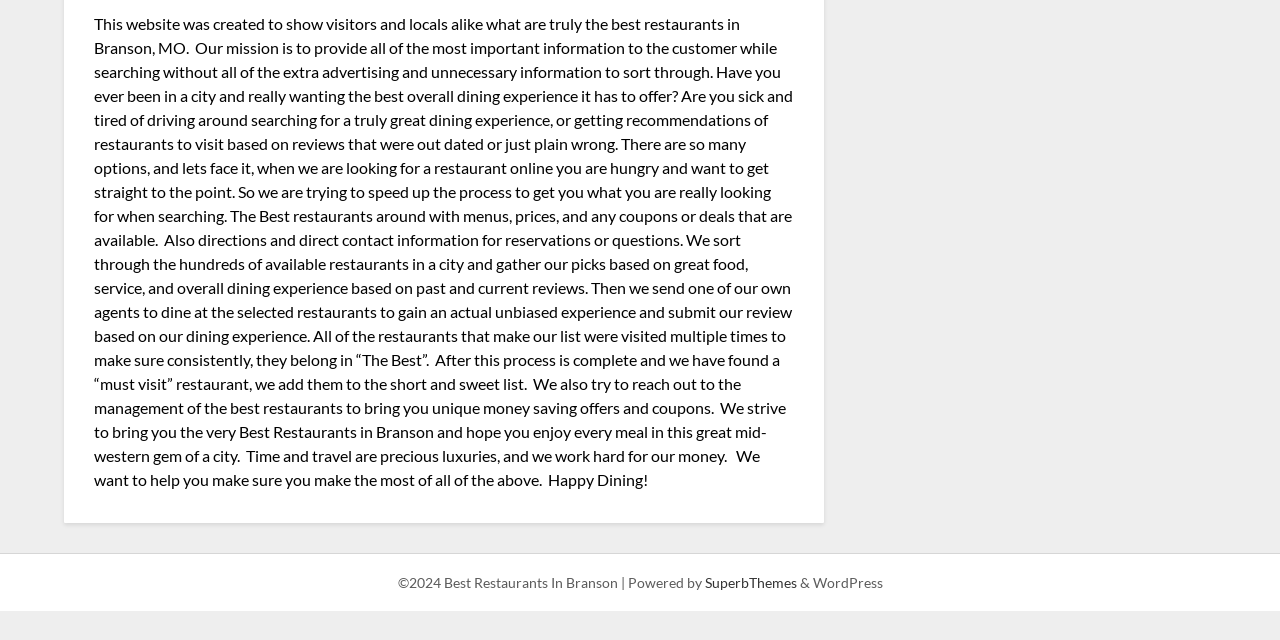Give the bounding box coordinates for the element described by: "365".

None